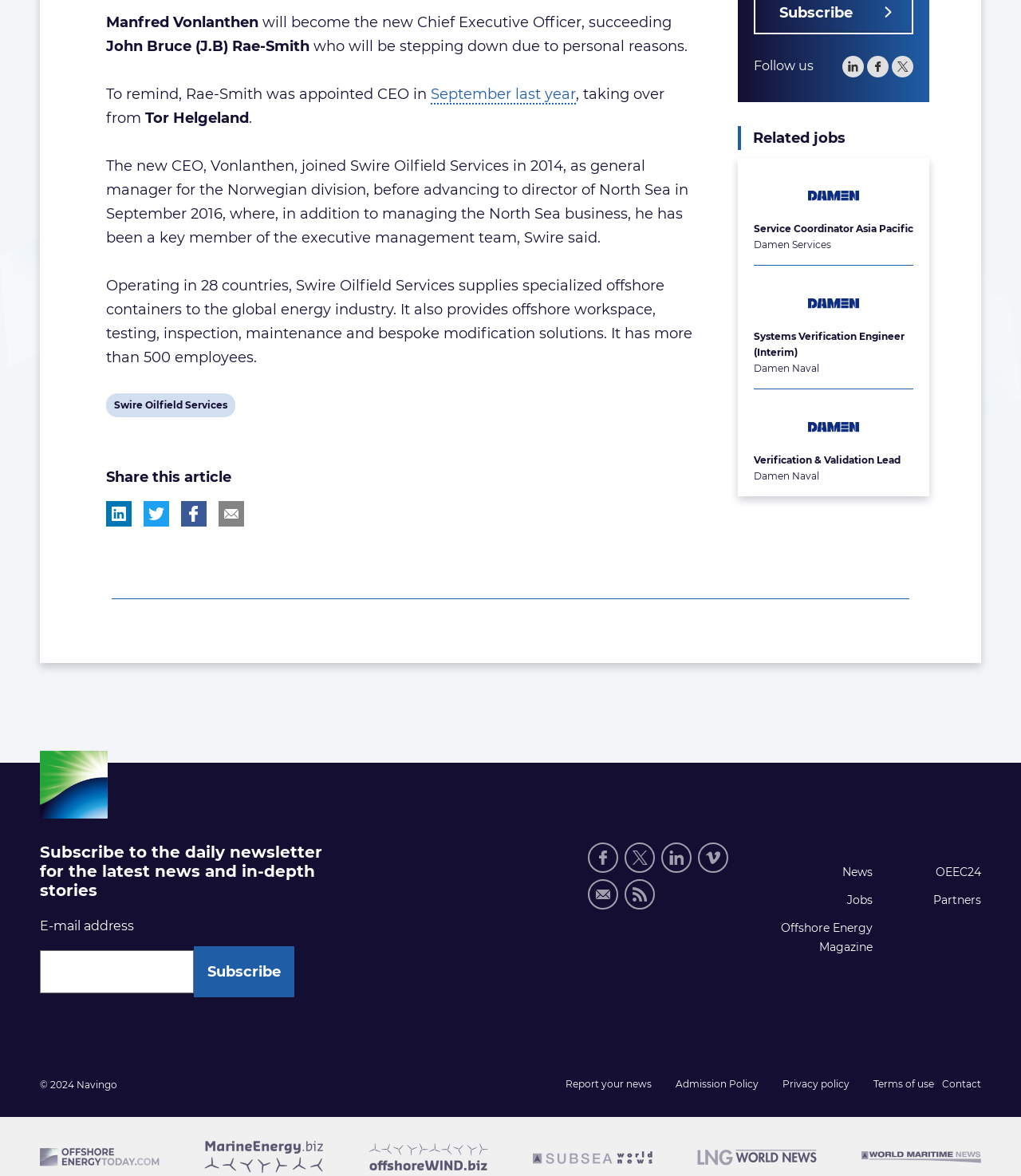Based on the element description: "TH", identify the UI element and provide its bounding box coordinates. Use four float numbers between 0 and 1, [left, top, right, bottom].

None